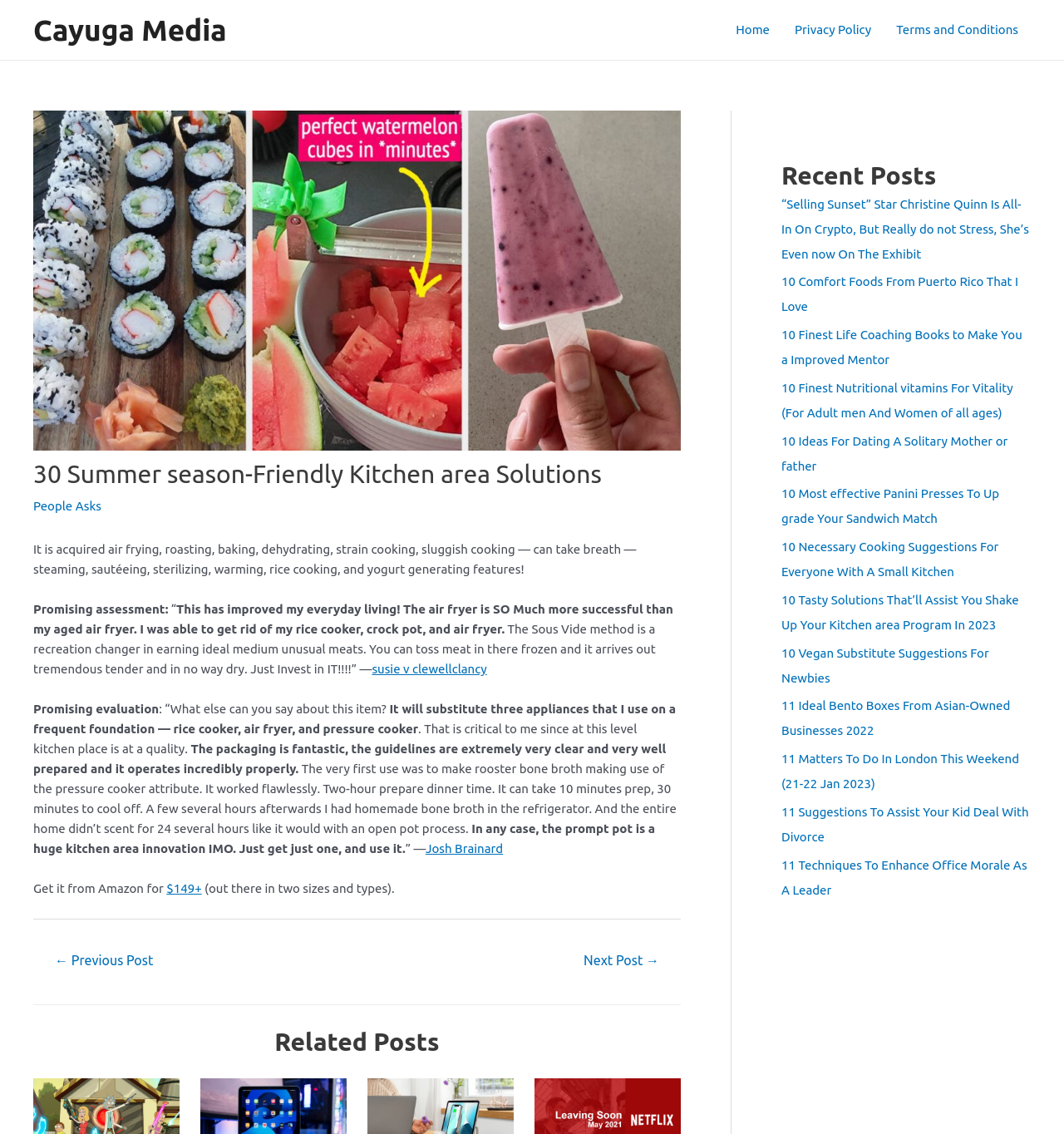Pinpoint the bounding box coordinates of the area that must be clicked to complete this instruction: "View the 'Related Posts'".

[0.031, 0.901, 0.64, 0.936]